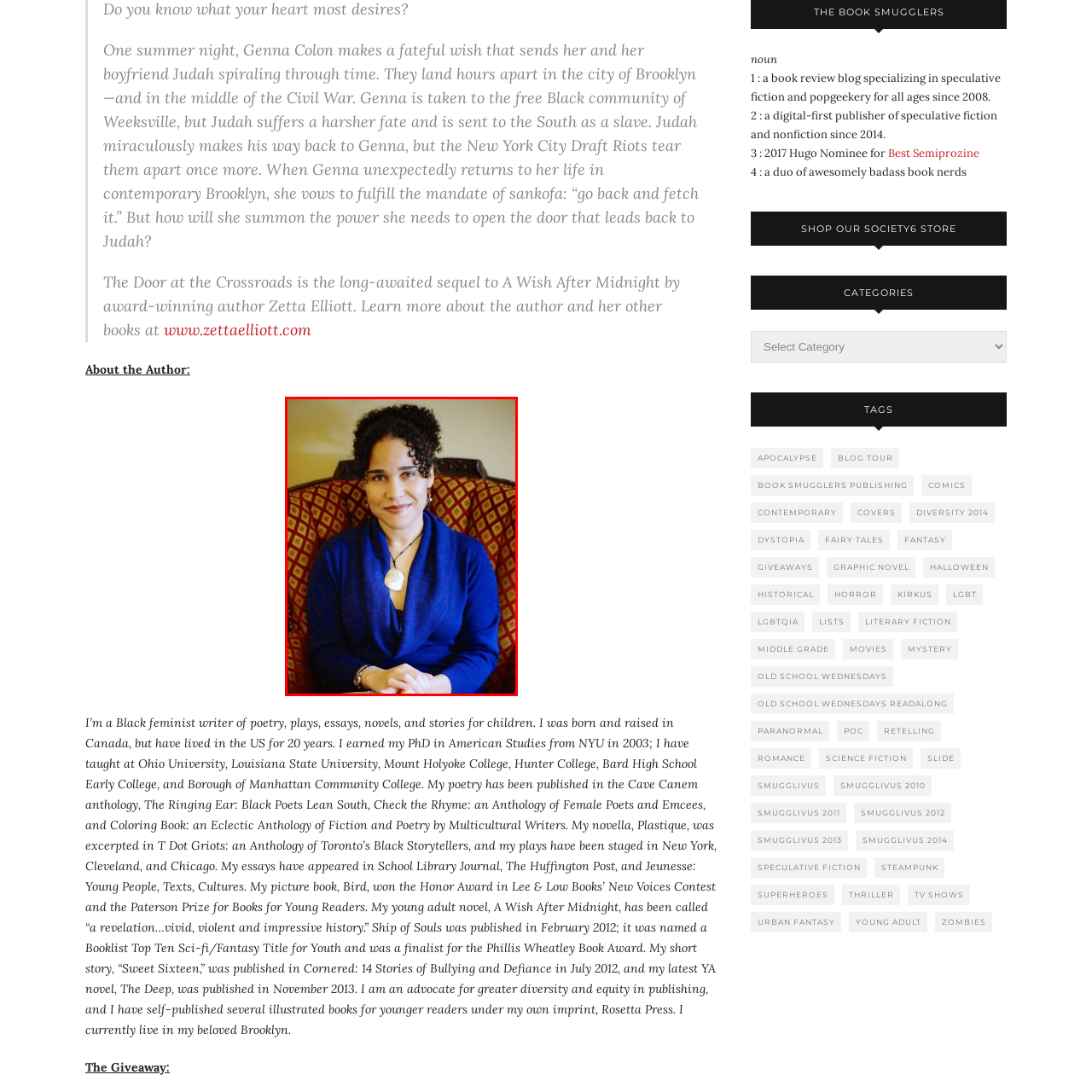Observe the image enclosed by the red box and thoroughly answer the subsequent question based on the visual details: What is the theme of Zetta Elliott's novel 'A Wish After Midnight'?

According to the caption, Zetta Elliott's novel 'A Wish After Midnight' engages with historical narratives and social injustices, which suggests that these are the primary themes of the novel.